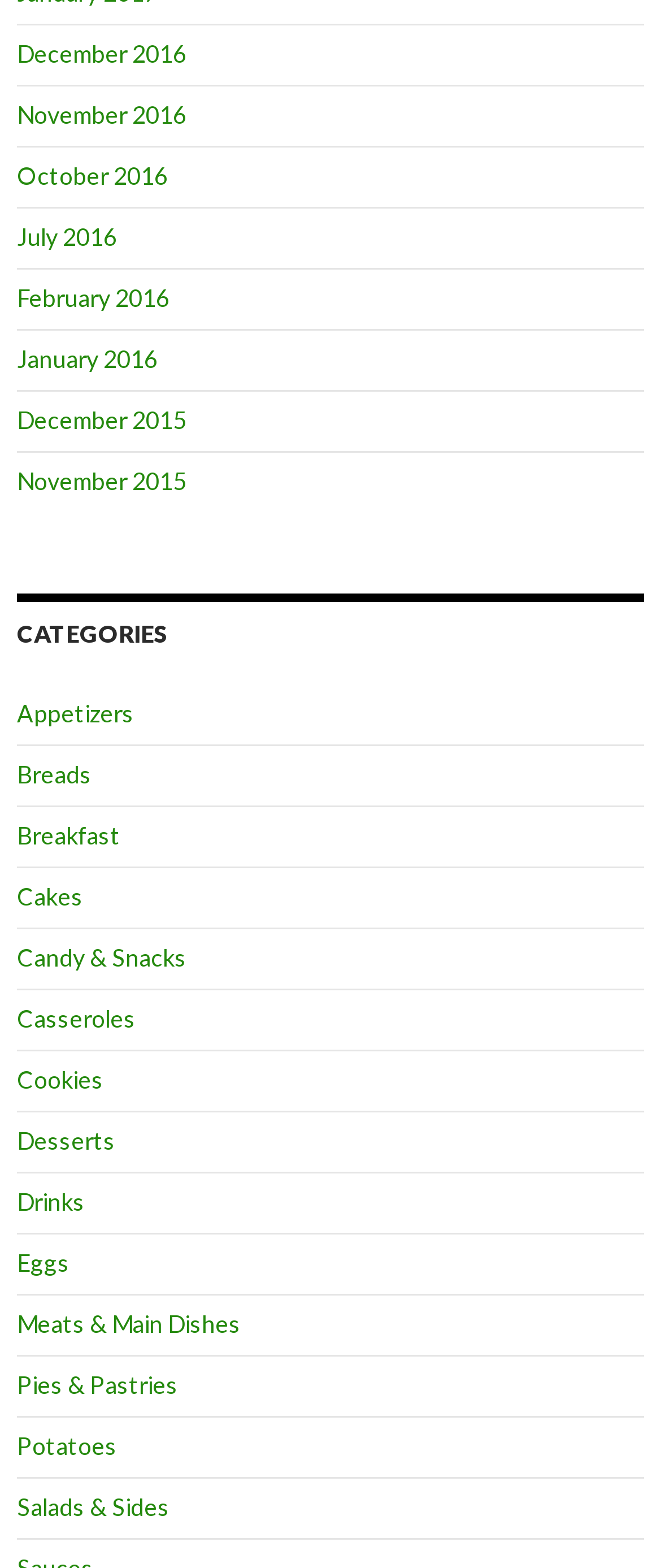Identify the bounding box coordinates for the UI element described as follows: "Candy & Snacks". Ensure the coordinates are four float numbers between 0 and 1, formatted as [left, top, right, bottom].

[0.026, 0.602, 0.282, 0.62]